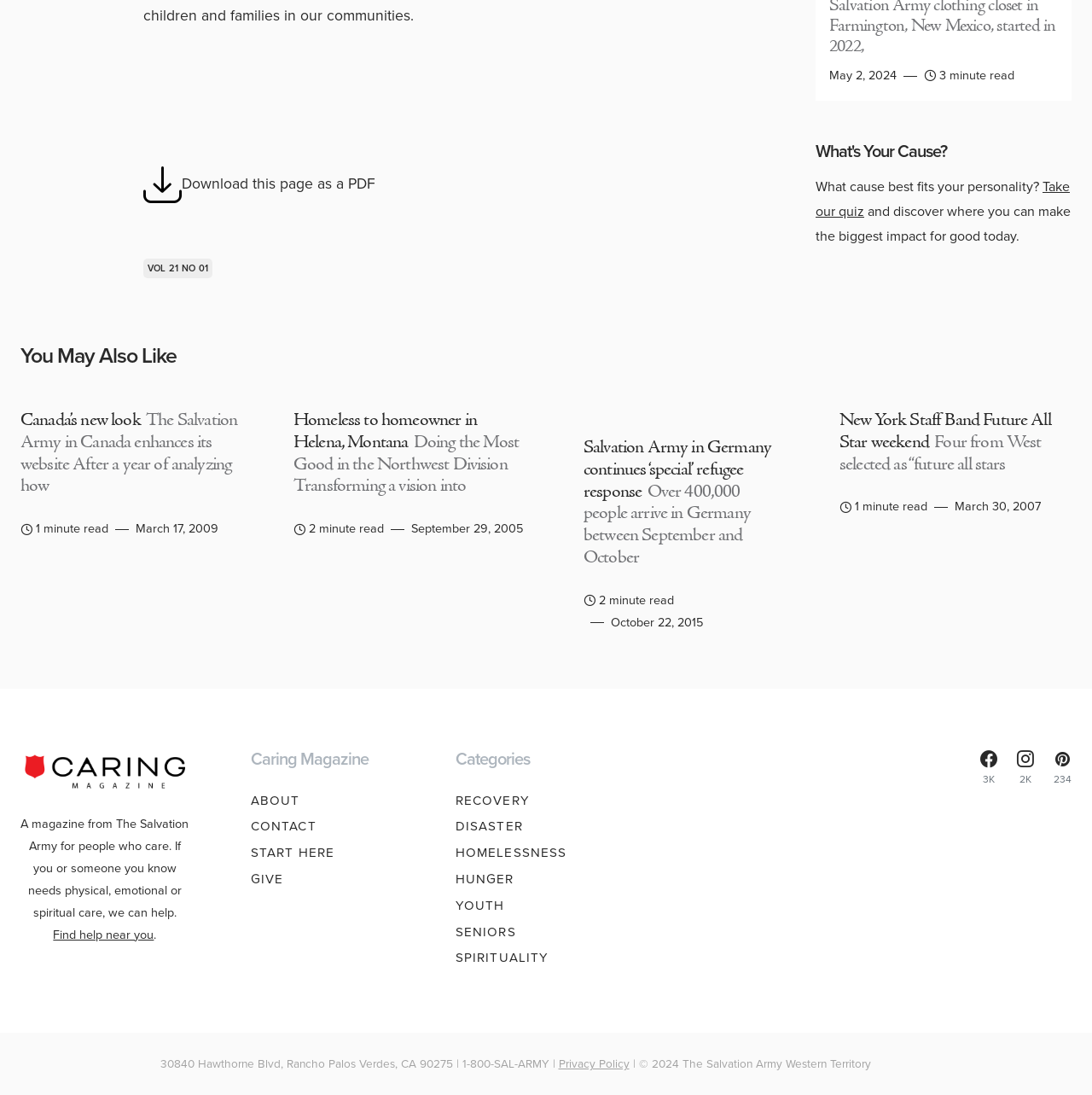What is the name of the organization?
Refer to the screenshot and answer in one word or phrase.

The Salvation Army